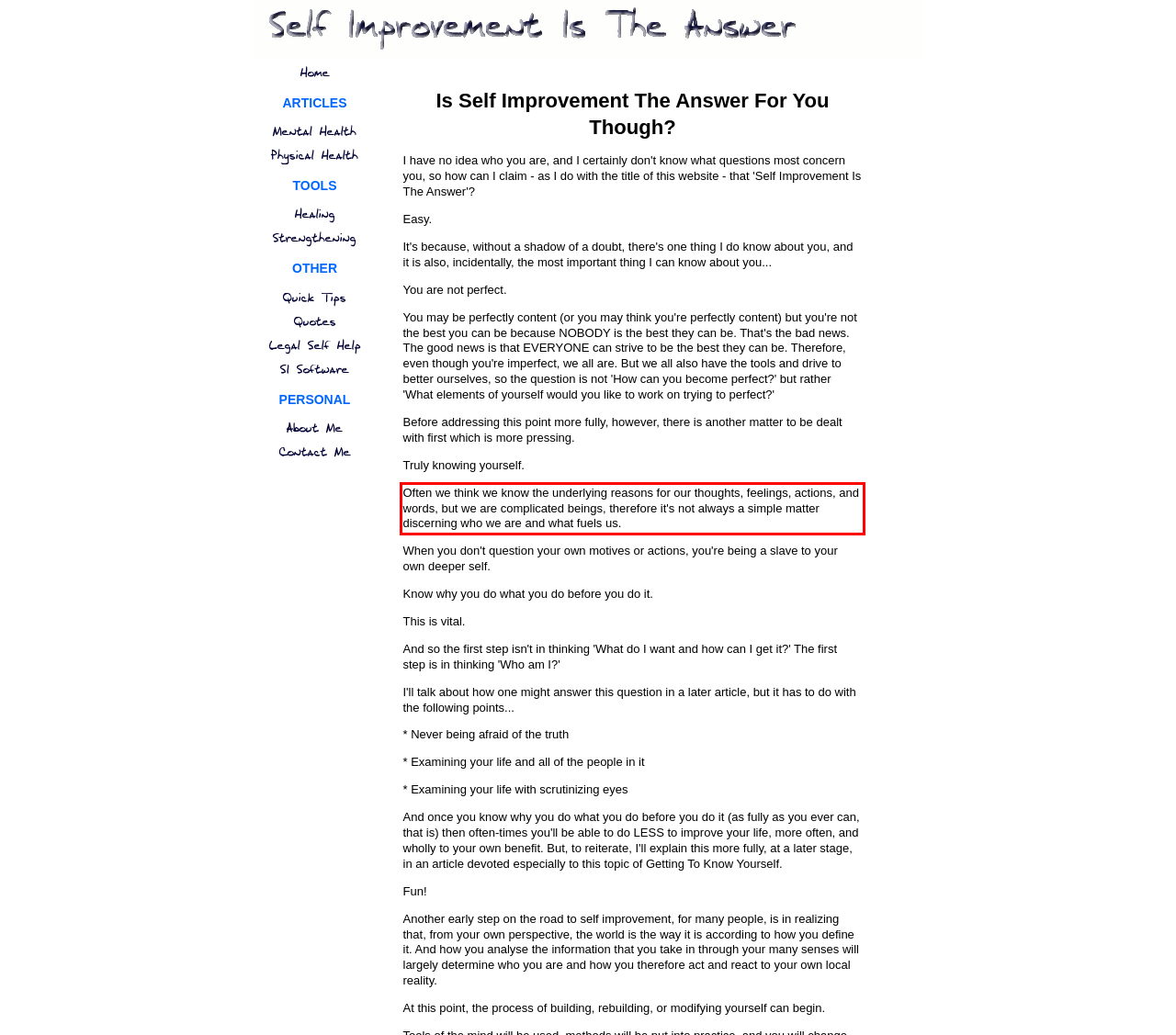Using the provided screenshot of a webpage, recognize and generate the text found within the red rectangle bounding box.

Often we think we know the underlying reasons for our thoughts, feelings, actions, and words, but we are complicated beings, therefore it's not always a simple matter discerning who we are and what fuels us.